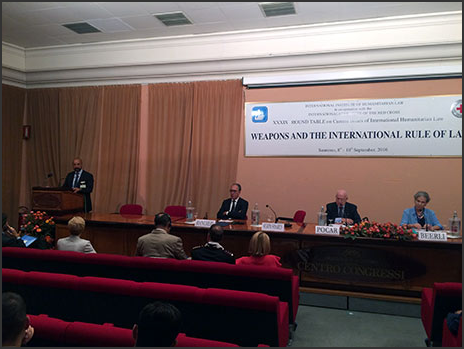Give a one-word or one-phrase response to the question:
How many days did the conference last?

2